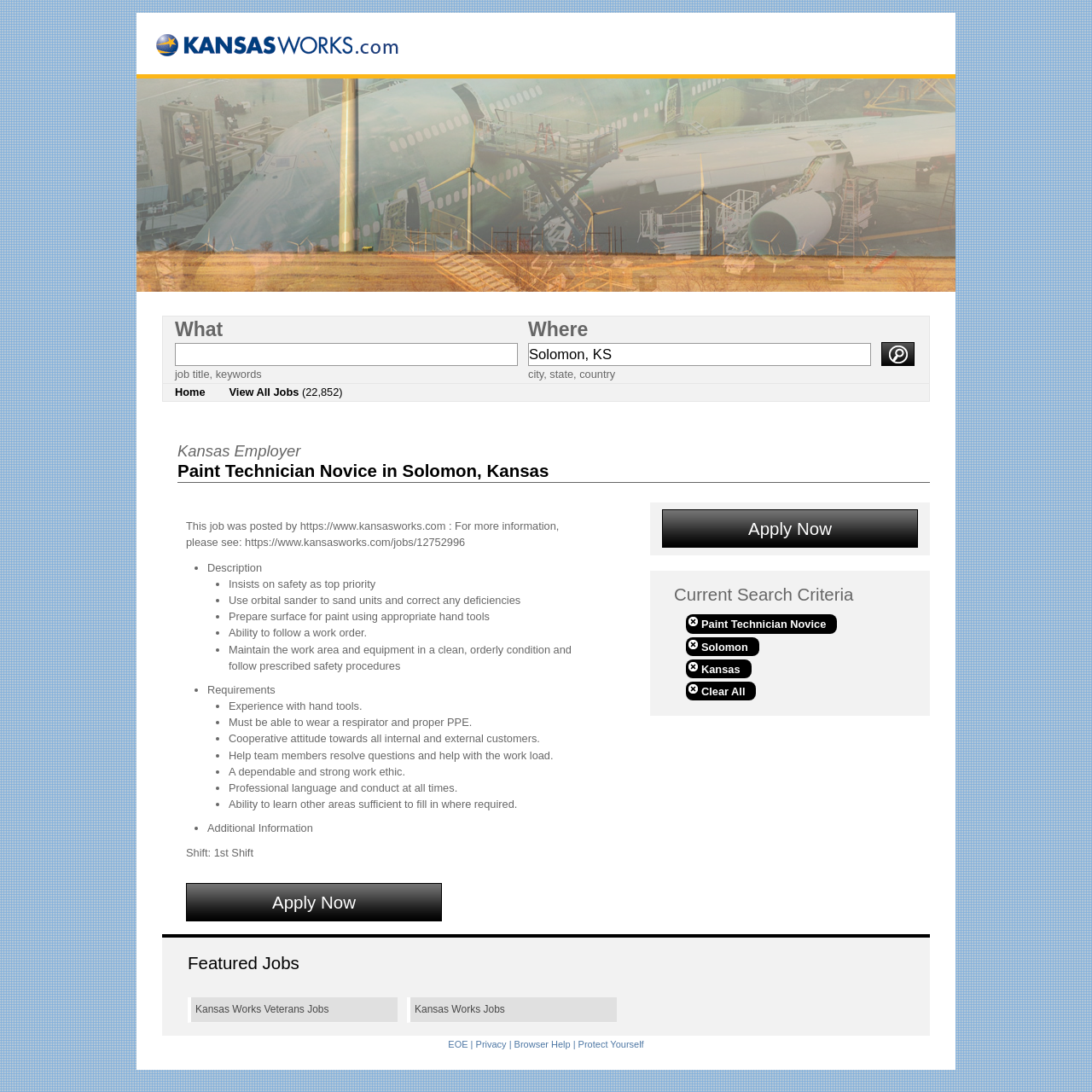Highlight the bounding box coordinates of the element that should be clicked to carry out the following instruction: "Click on the 'Apply Now' button". The coordinates must be given as four float numbers ranging from 0 to 1, i.e., [left, top, right, bottom].

[0.17, 0.808, 0.405, 0.844]